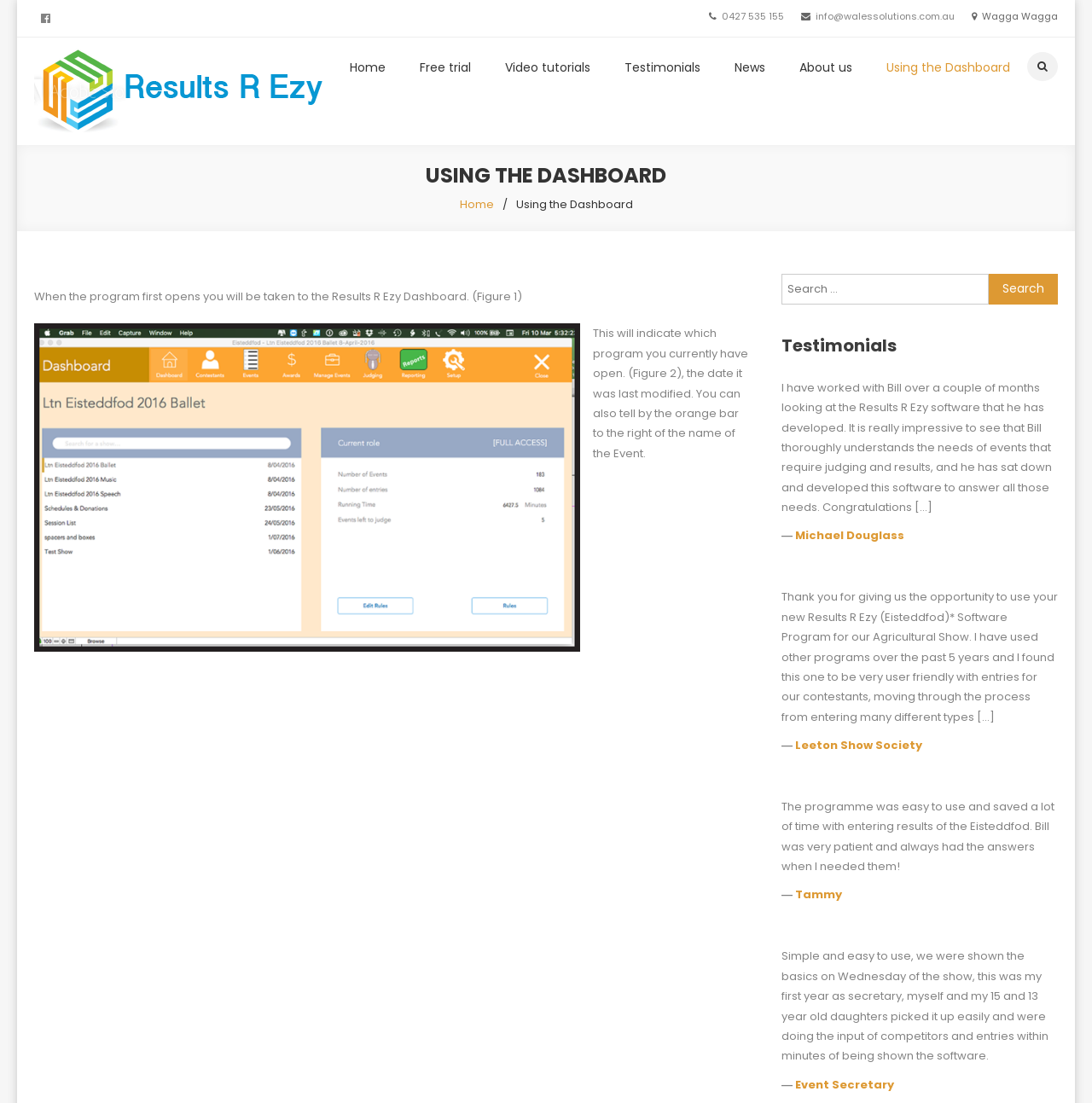What is the name of the software mentioned on this webpage?
Refer to the image and provide a one-word or short phrase answer.

RESULTS R EZY